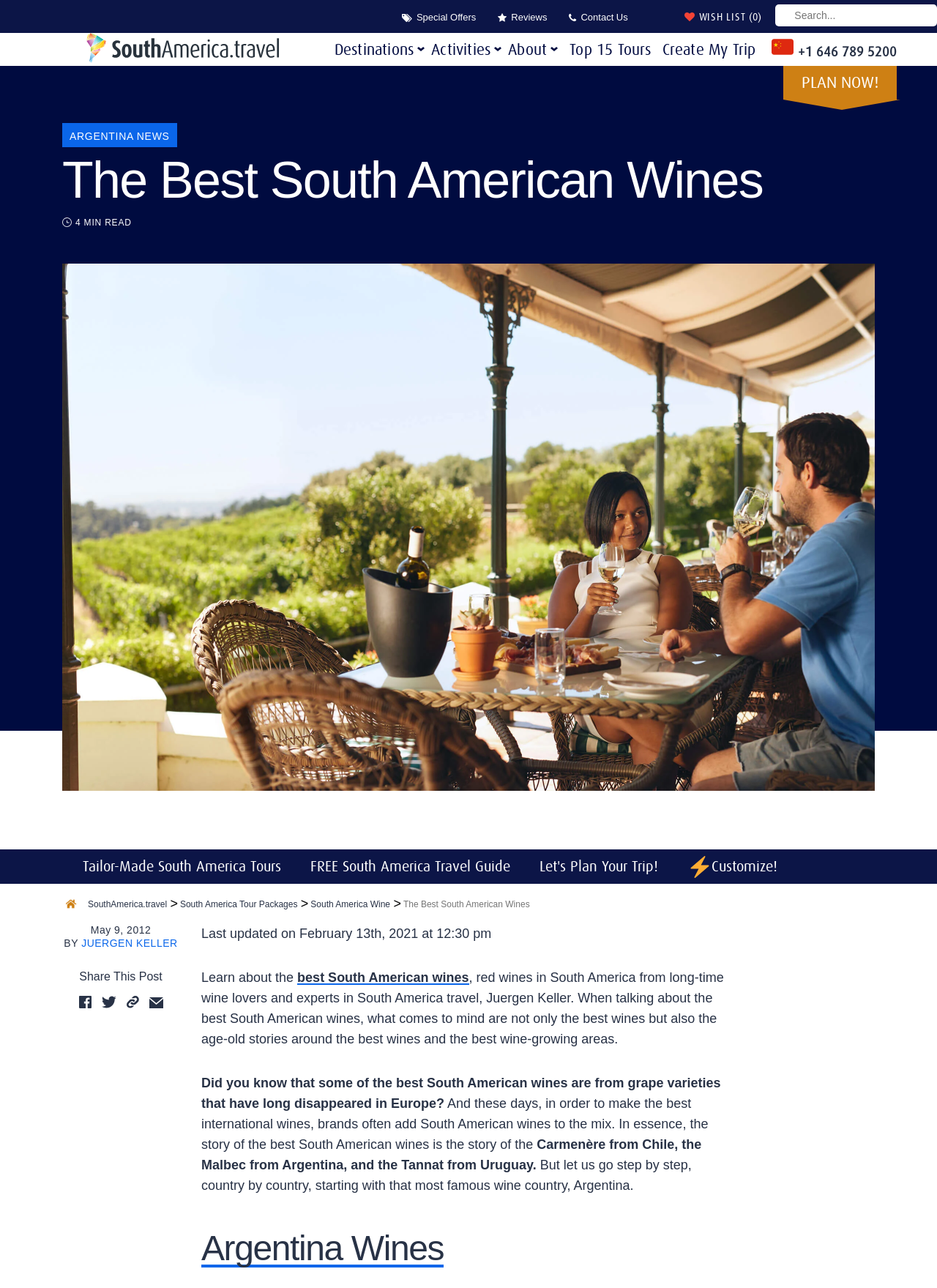What is the first country mentioned in the article?
Analyze the screenshot and provide a detailed answer to the question.

The first country mentioned in the article is Argentina, which is described as a famous wine country. The article starts discussing Argentina wines and their characteristics, before moving on to other countries in South America.